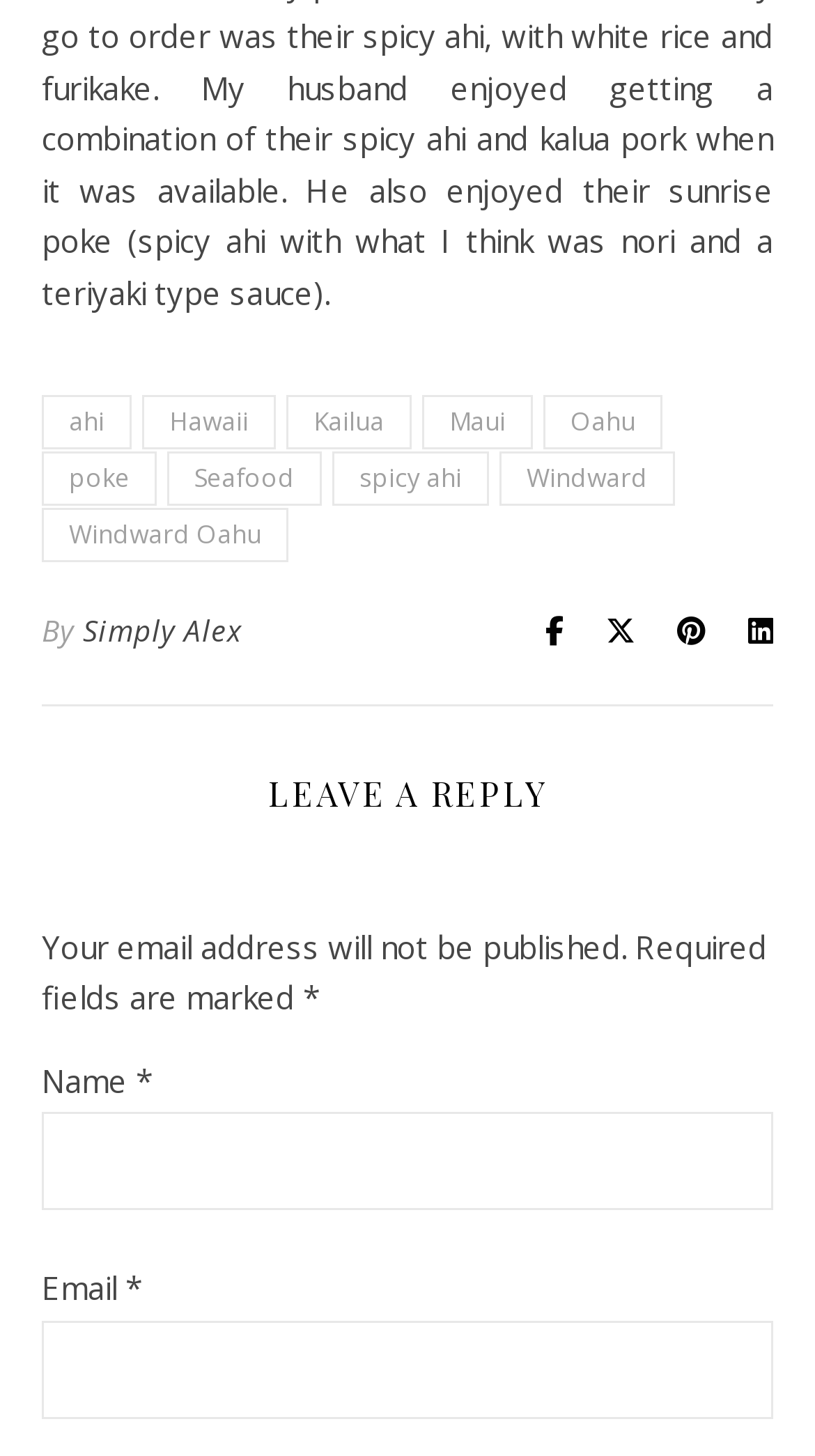Using the description "parent_node: Email * aria-describedby="email-notes" name="email"", predict the bounding box of the relevant HTML element.

[0.051, 0.907, 0.949, 0.975]